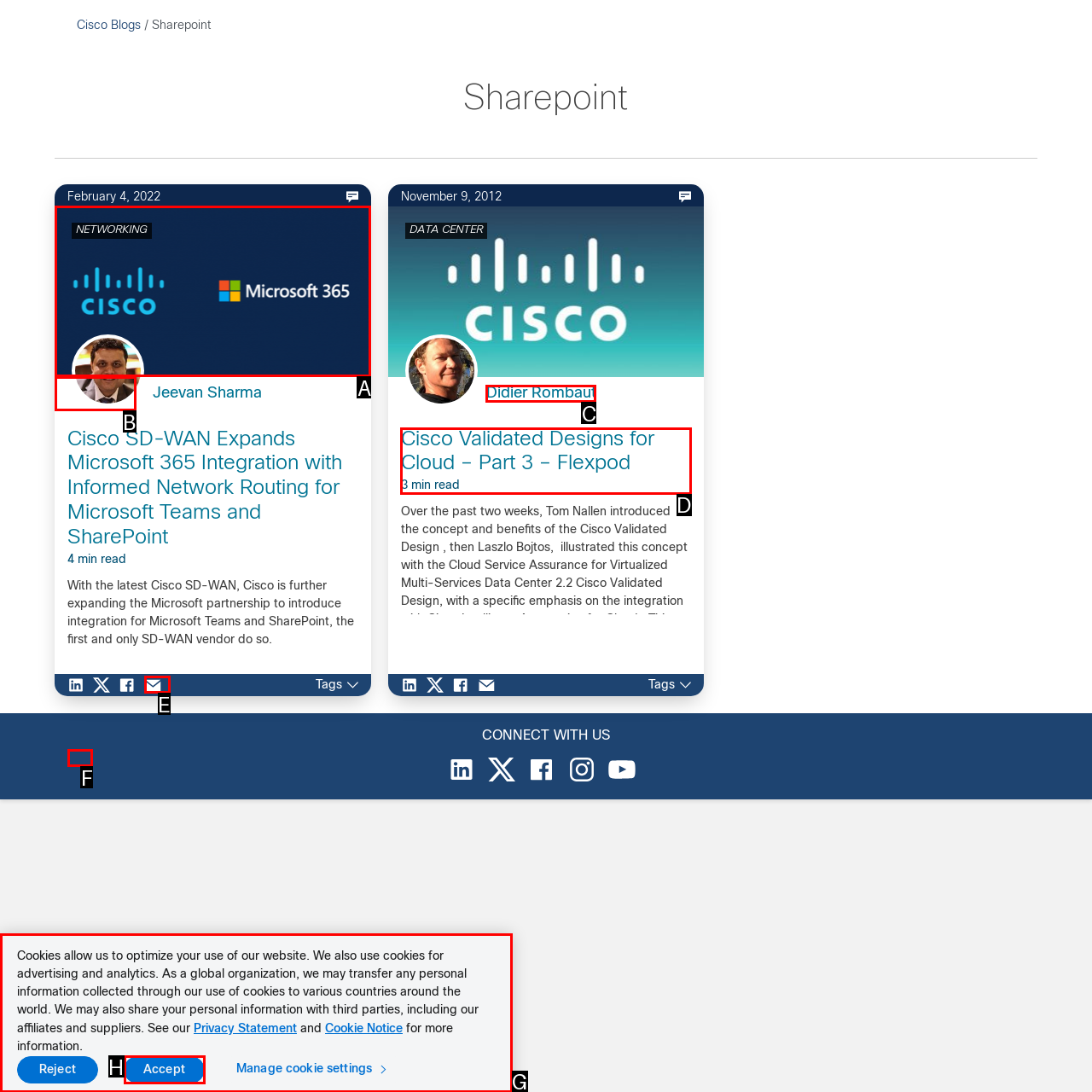For the instruction: Share the article on LinkedIn, which HTML element should be clicked?
Respond with the letter of the appropriate option from the choices given.

F